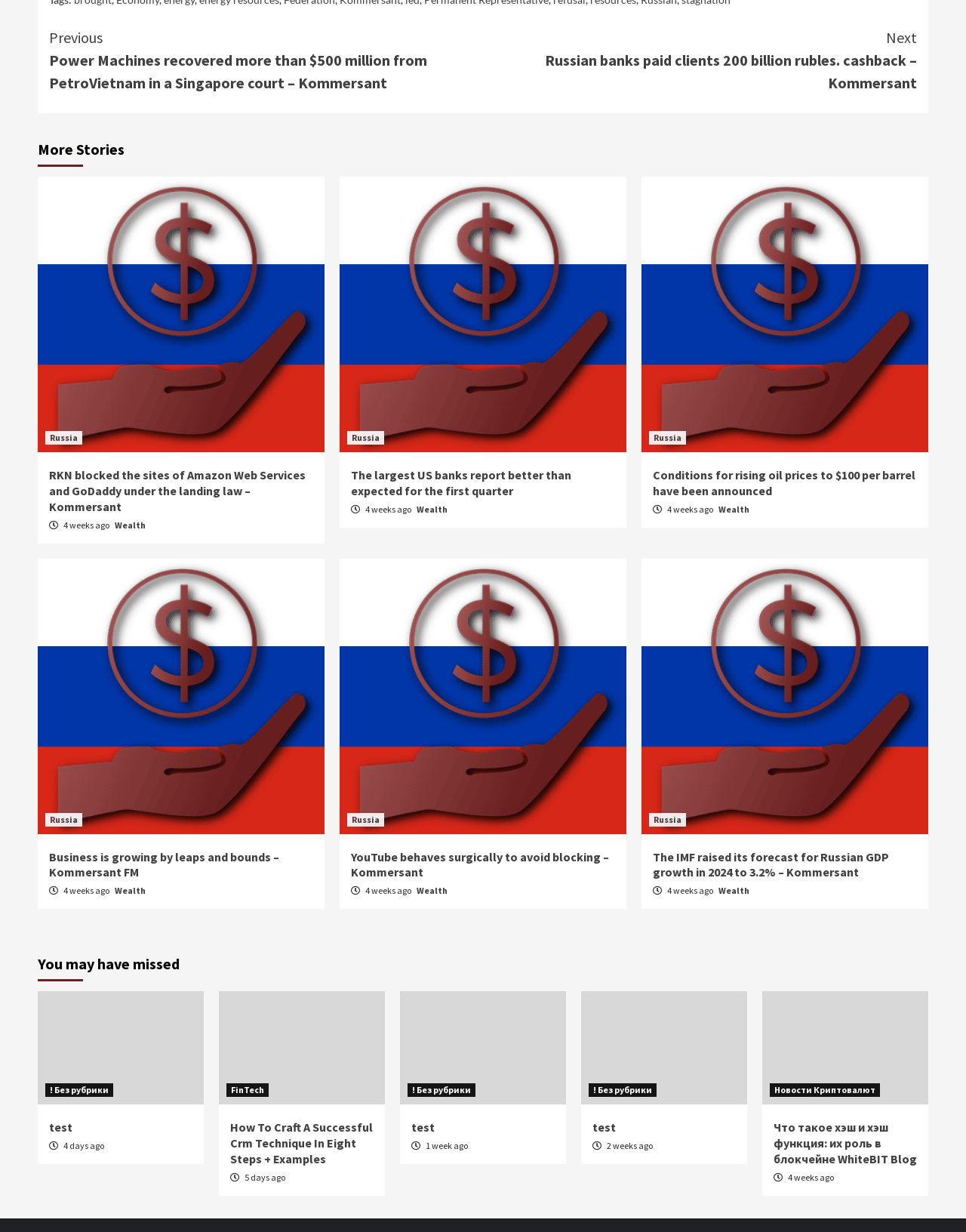Identify the bounding box coordinates for the element you need to click to achieve the following task: "Visit Richard's website". The coordinates must be four float values ranging from 0 to 1, formatted as [left, top, right, bottom].

None